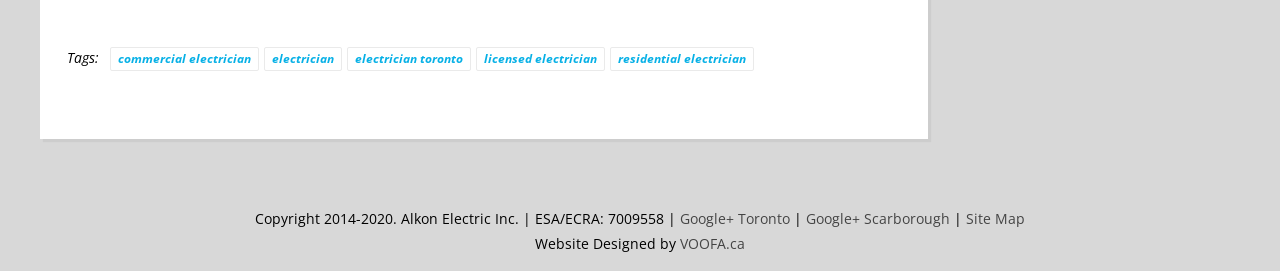Identify the bounding box coordinates for the region to click in order to carry out this instruction: "visit VOOFA.ca". Provide the coordinates using four float numbers between 0 and 1, formatted as [left, top, right, bottom].

[0.531, 0.865, 0.582, 0.935]